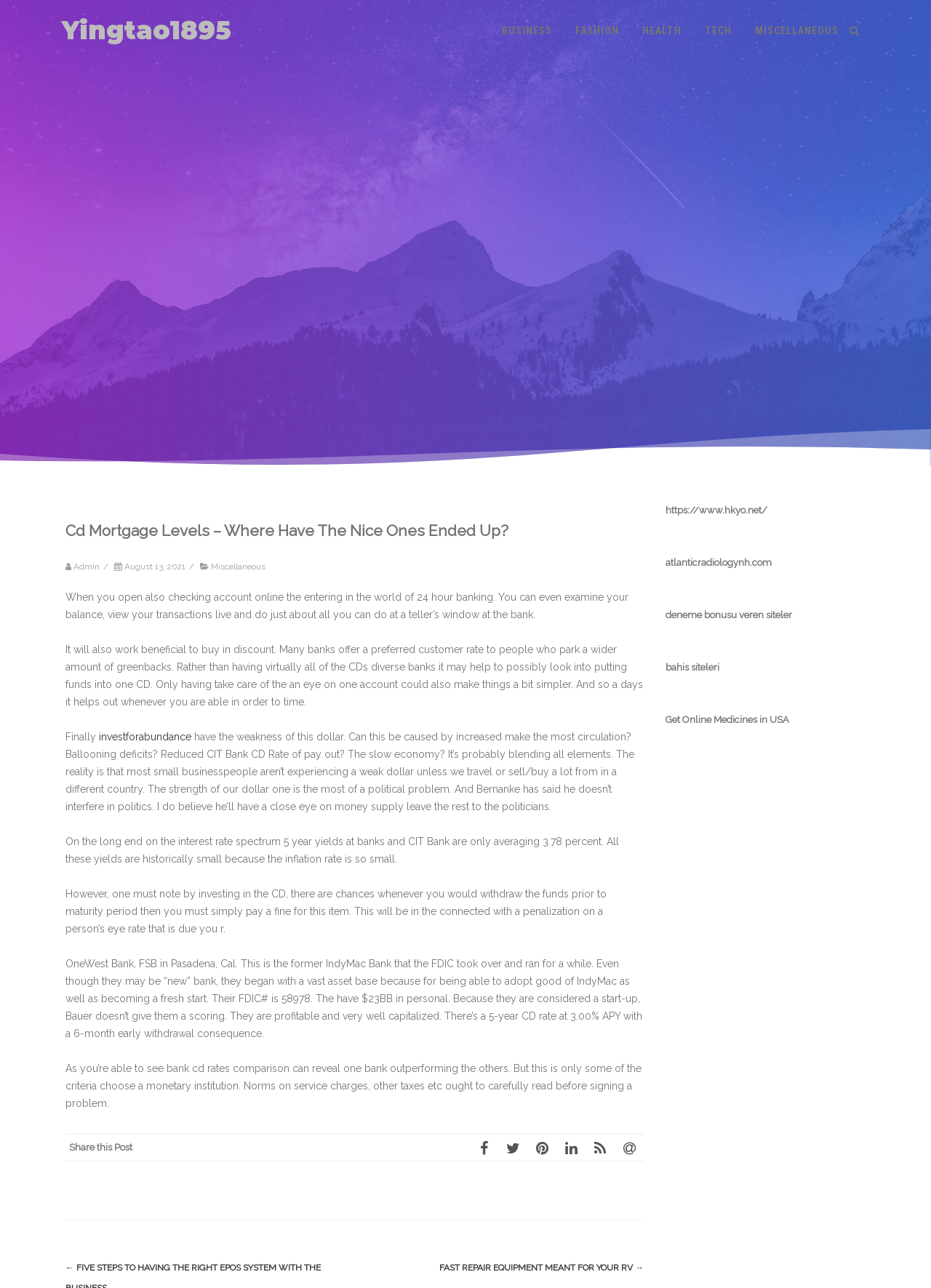Refer to the image and provide an in-depth answer to the question:
What is the topic of the blog post?

The topic of the blog post can be inferred from the heading element that says 'Cd Mortgage Levels – Where Have The Nice Ones Ended Up?' which suggests that the blog post is discussing CD mortgage levels and their current state.